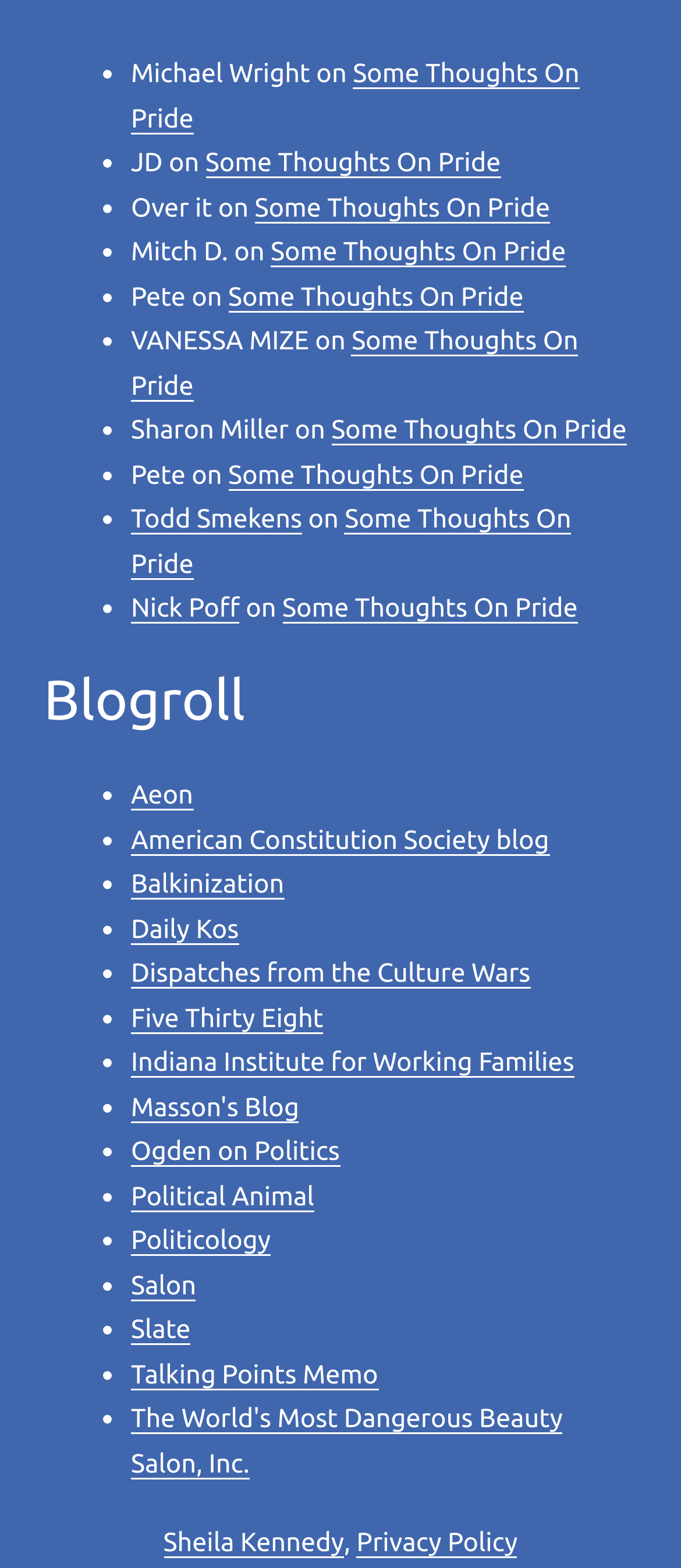Please determine the bounding box coordinates for the element that should be clicked to follow these instructions: "check Sheila Kennedy's profile".

[0.24, 0.974, 0.505, 0.994]